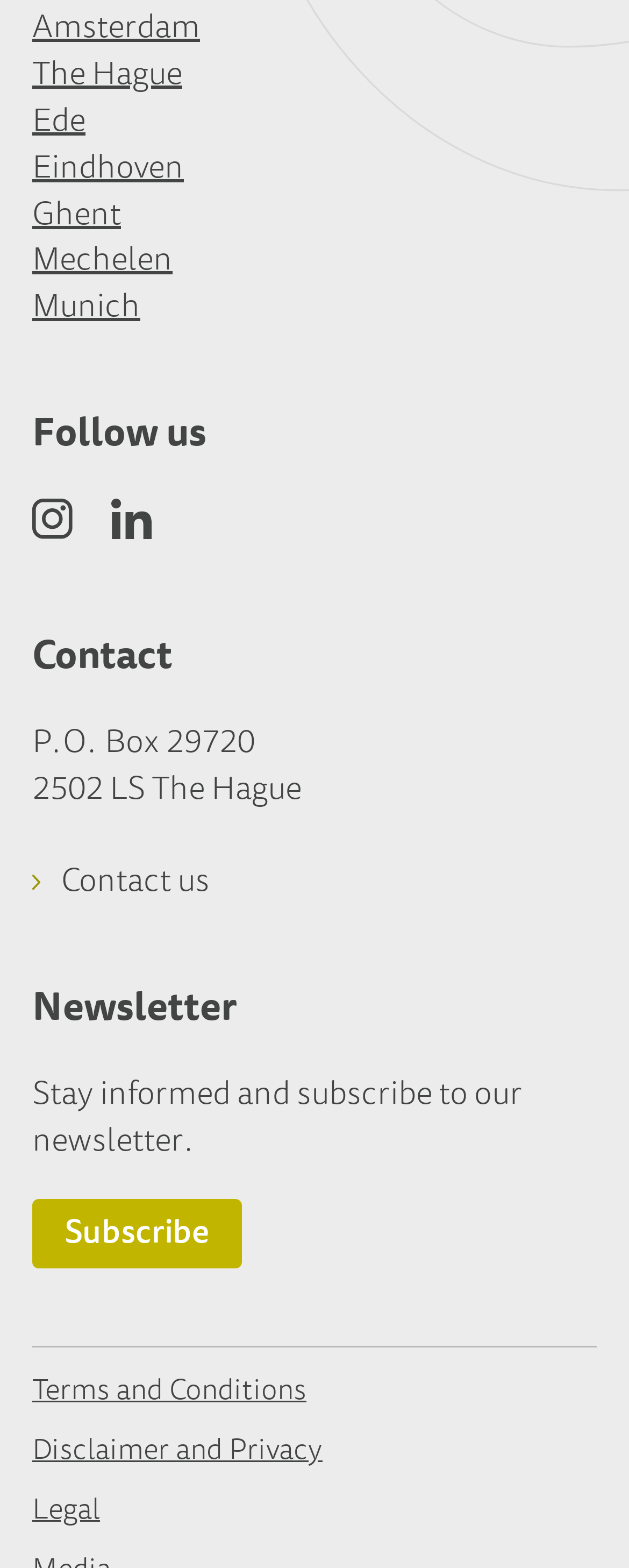Bounding box coordinates should be provided in the format (top-left x, top-left y, bottom-right x, bottom-right y) with all values between 0 and 1. Identify the bounding box for this UI element: Contact us

[0.051, 0.549, 0.333, 0.578]